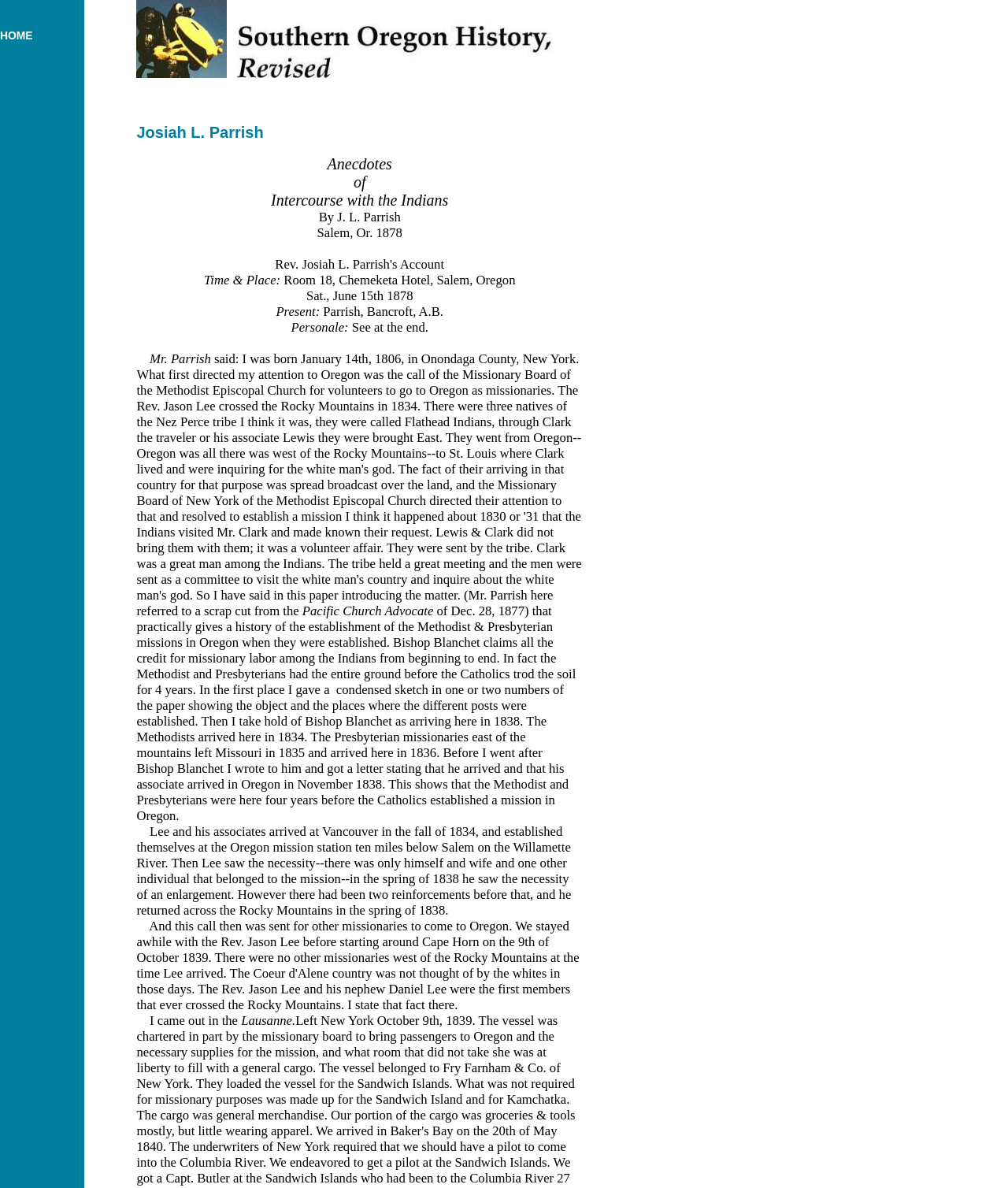What is the name of the river mentioned?
Look at the image and answer the question using a single word or phrase.

Willamette River